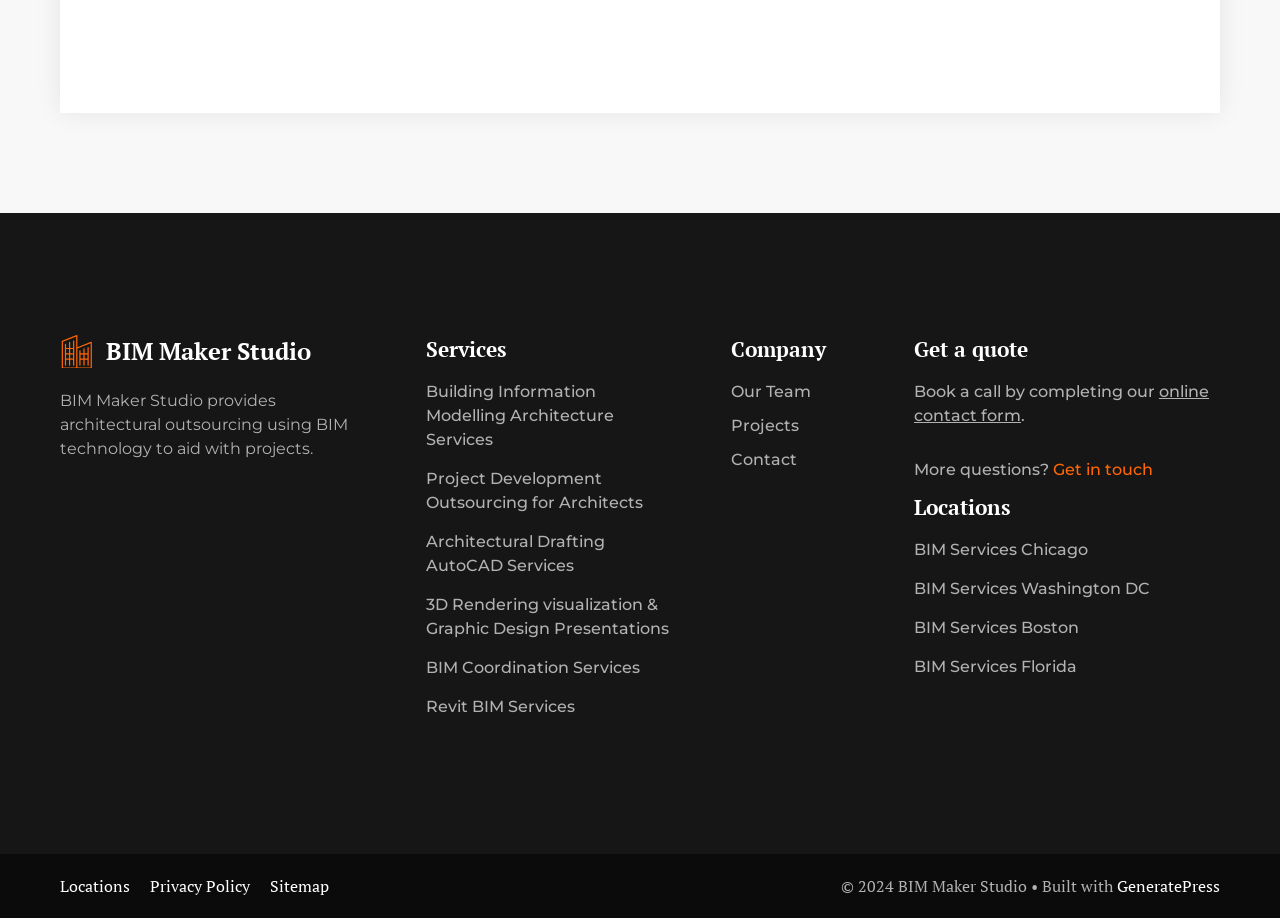Locate the bounding box coordinates of the area to click to fulfill this instruction: "Get a quote by completing the online contact form". The bounding box should be presented as four float numbers between 0 and 1, in the order [left, top, right, bottom].

[0.714, 0.417, 0.945, 0.463]